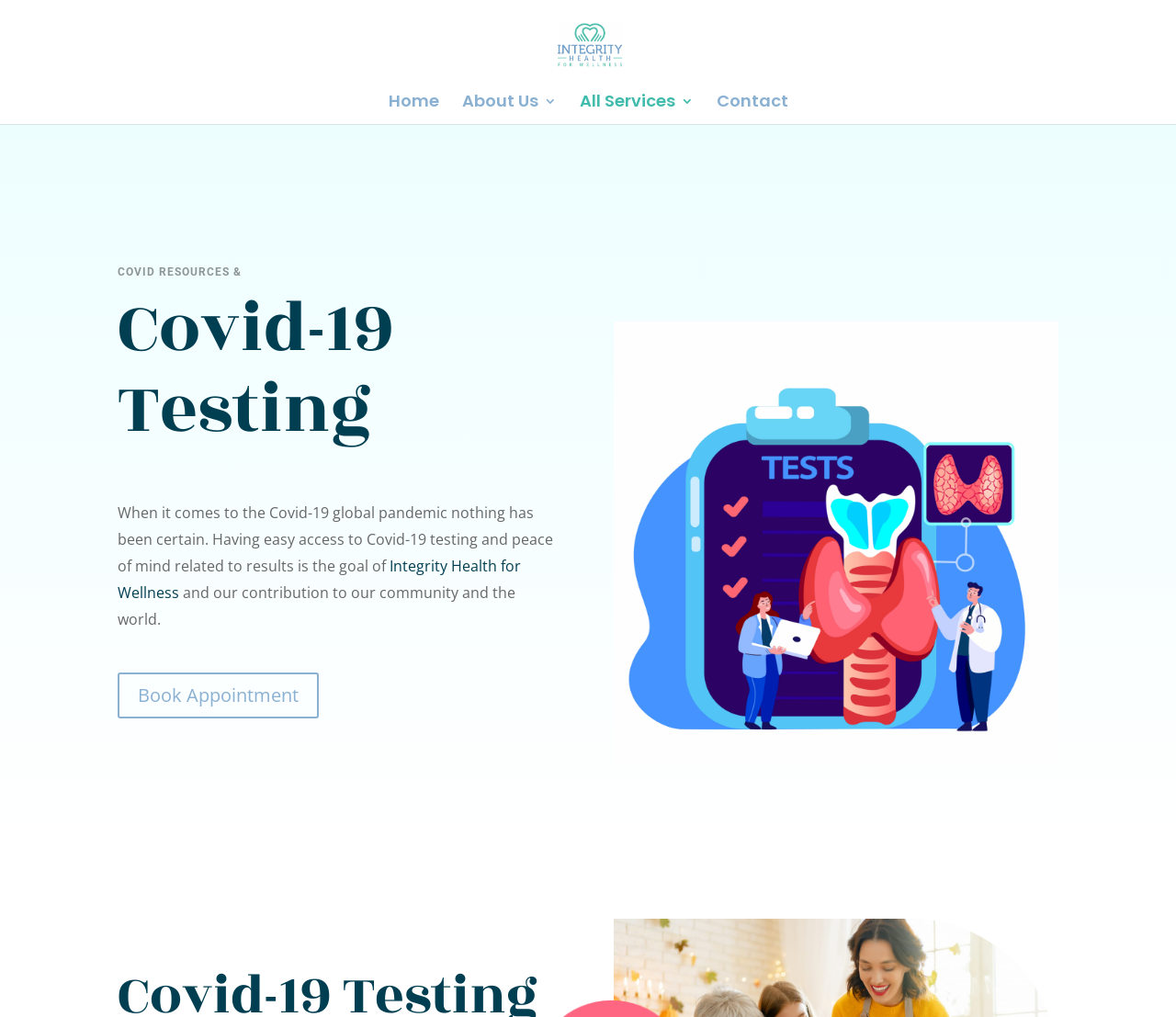Find the bounding box coordinates of the area to click in order to follow the instruction: "Read the article 'Five Reasons Why a Pharmacy’s Success Depends on Its Inventory Management'".

None